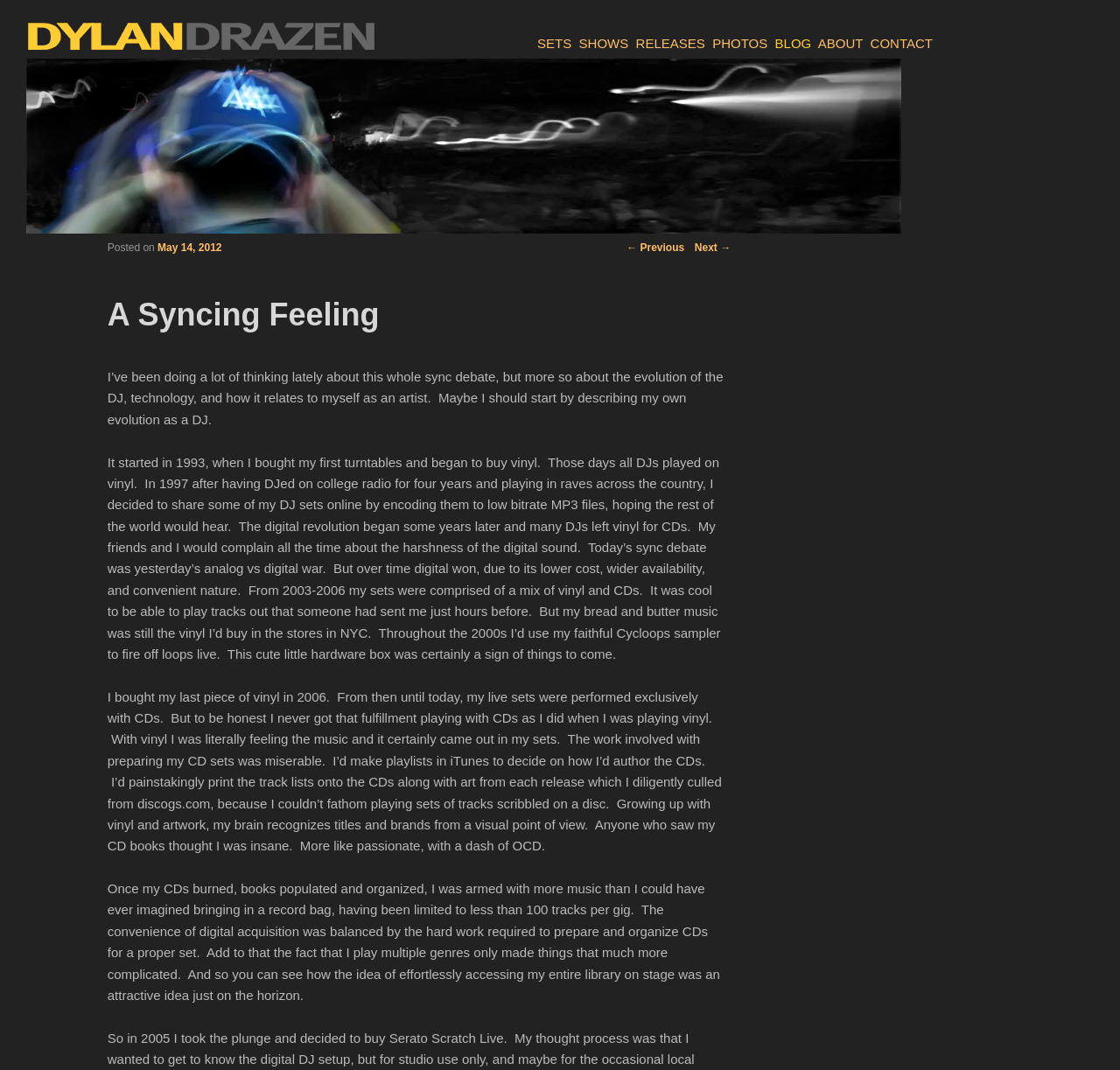When was the blog post published?
Look at the webpage screenshot and answer the question with a detailed explanation.

The publication date is mentioned in the link 'May 14, 2012' which is a timestamp for the blog post.